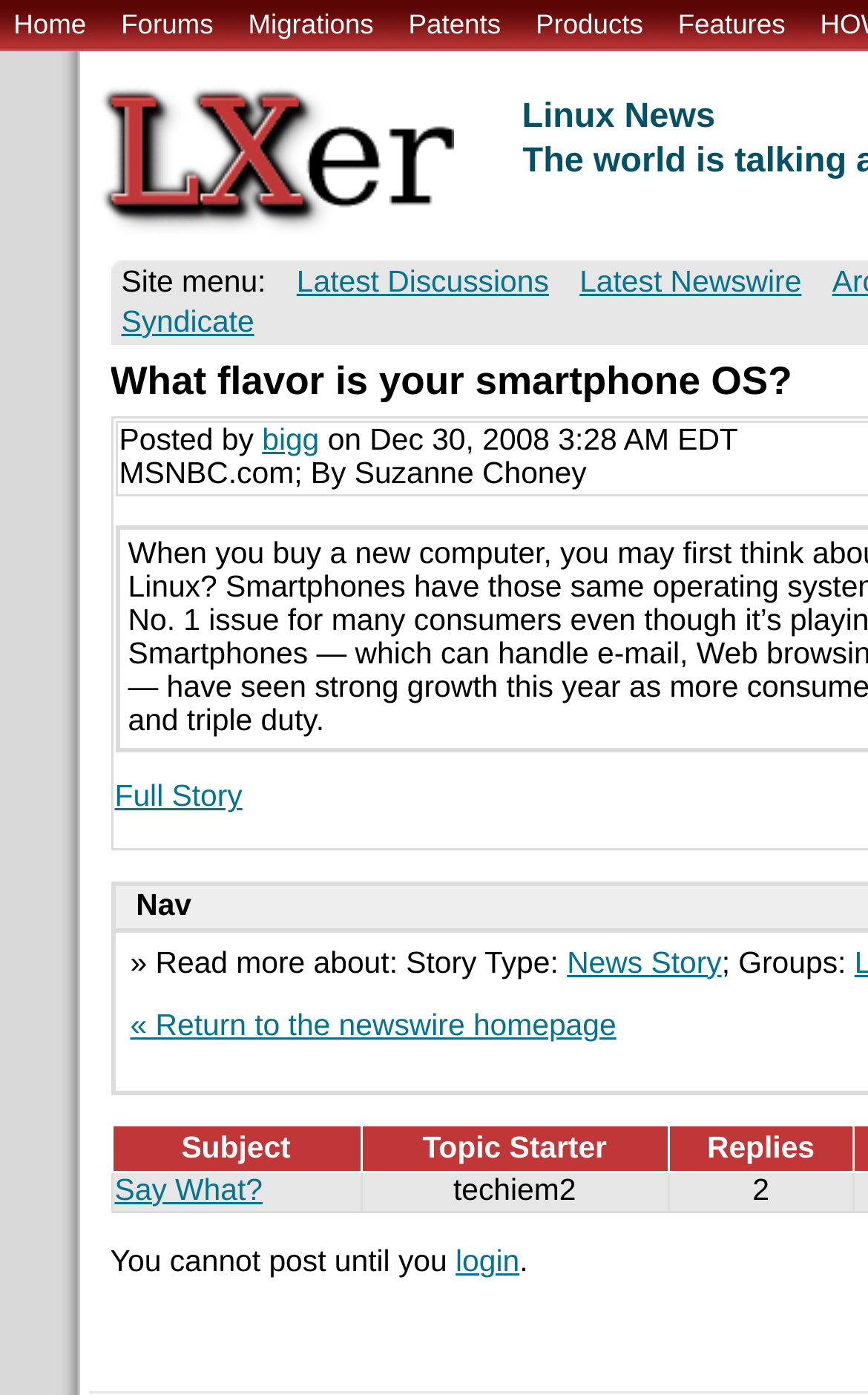Can you find the bounding box coordinates of the area I should click to execute the following instruction: "check news story"?

[0.653, 0.678, 0.831, 0.701]